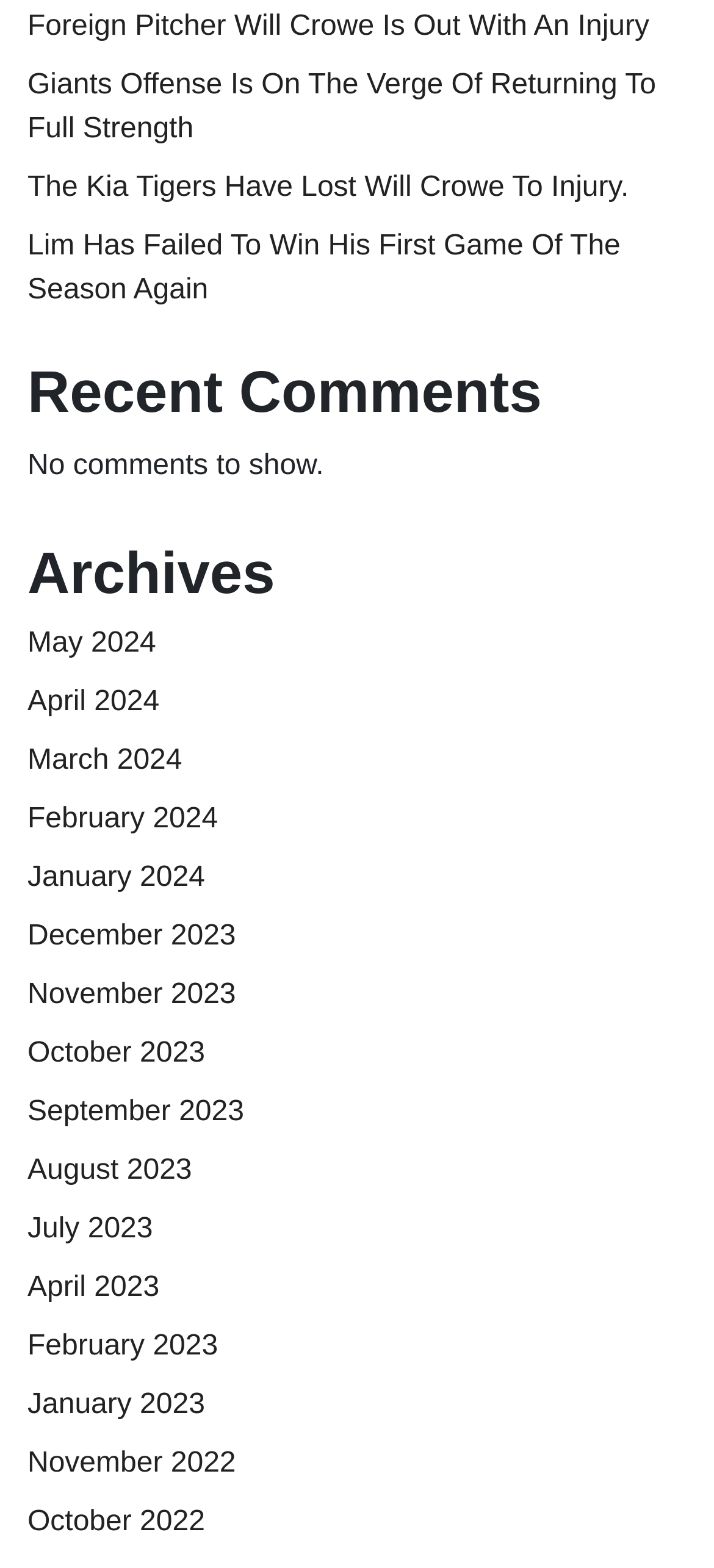Using the element description September 2023, predict the bounding box coordinates for the UI element. Provide the coordinates in (top-left x, top-left y, bottom-right x, bottom-right y) format with values ranging from 0 to 1.

[0.038, 0.7, 0.342, 0.719]